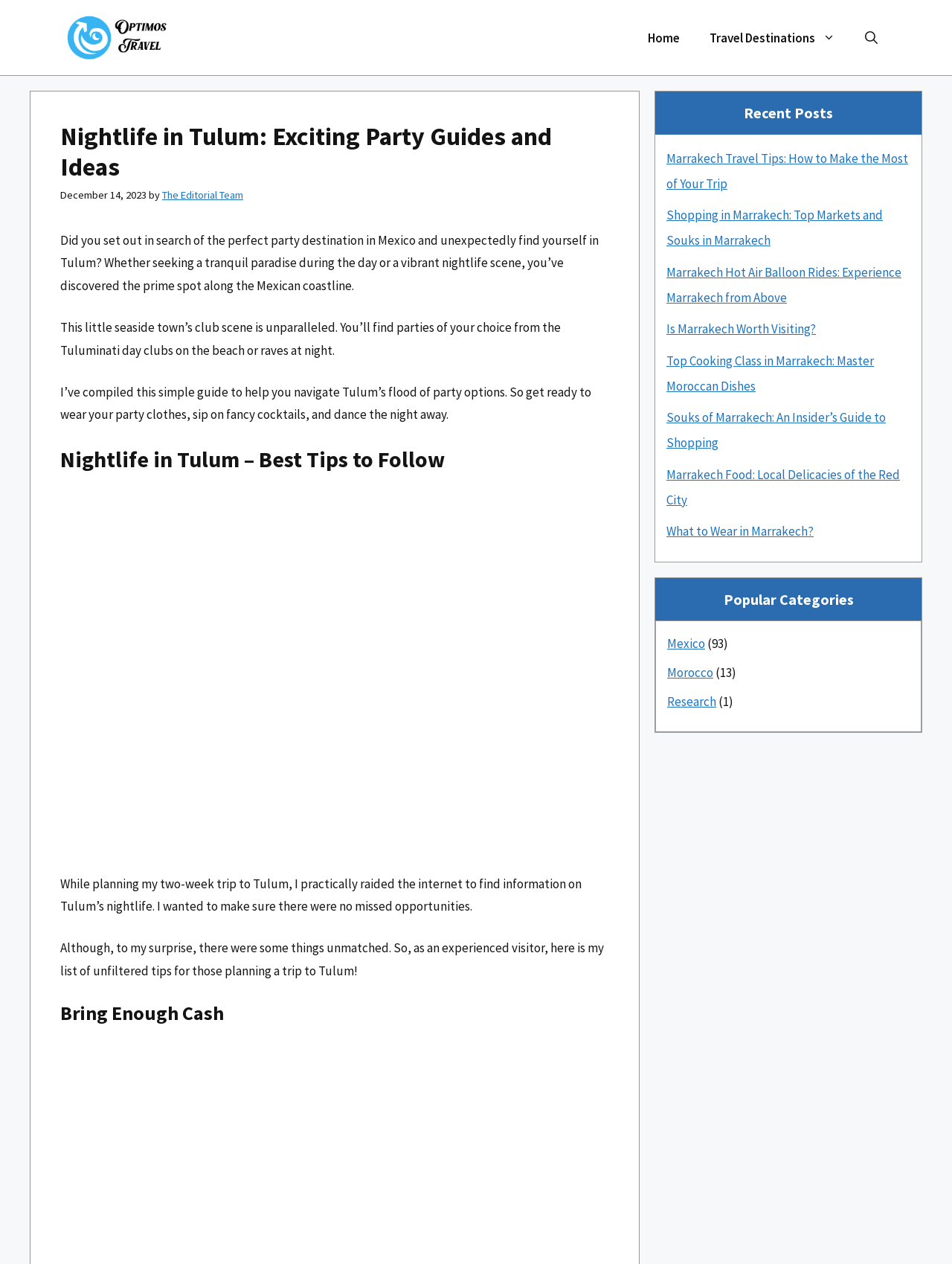Could you highlight the region that needs to be clicked to execute the instruction: "Read the article by 'The Editorial Team'"?

[0.17, 0.149, 0.255, 0.16]